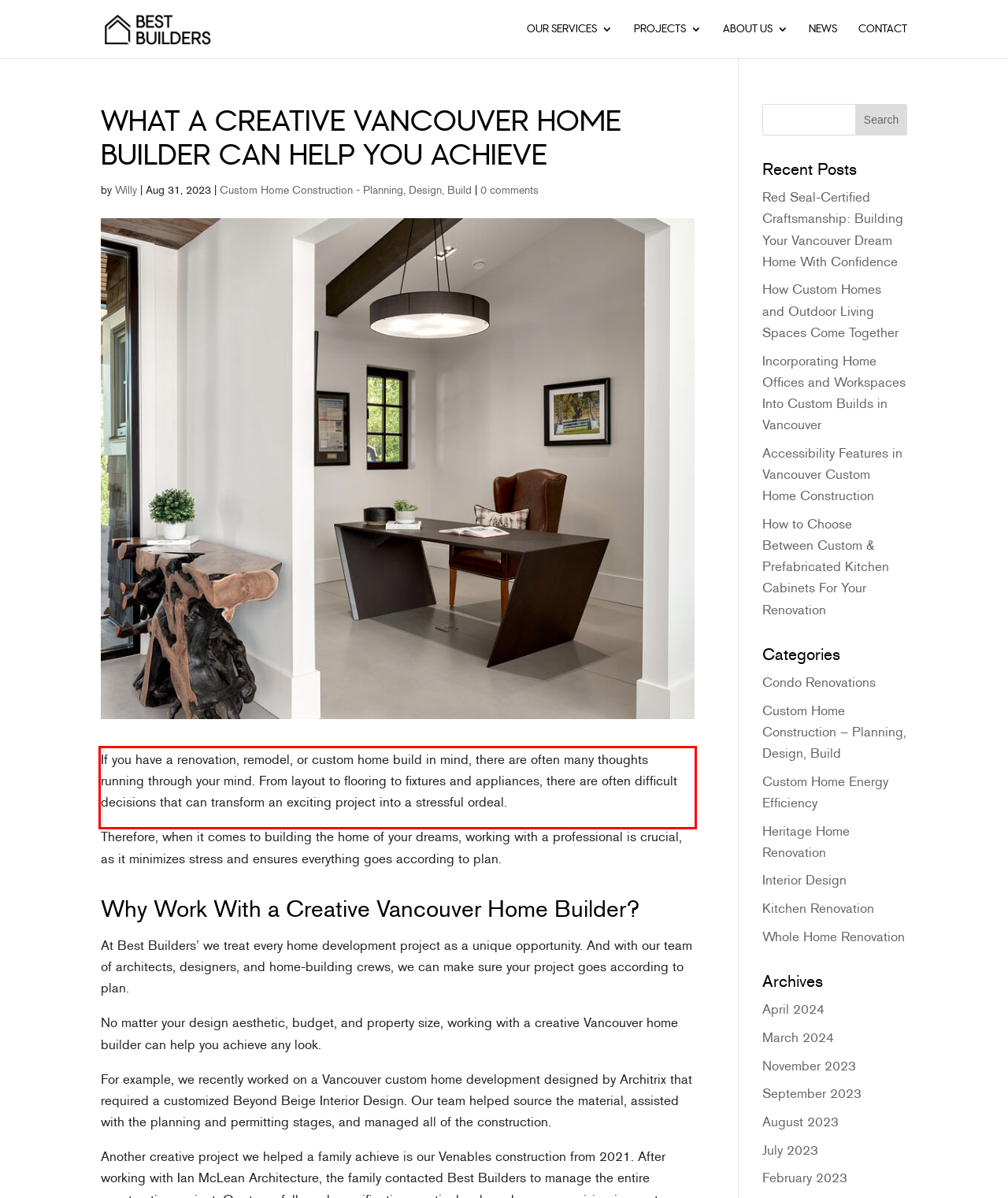Please identify and extract the text from the UI element that is surrounded by a red bounding box in the provided webpage screenshot.

If you have a renovation, remodel, or custom home build in mind, there are often many thoughts running through your mind. From layout to flooring to fixtures and appliances, there are often difficult decisions that can transform an exciting project into a stressful ordeal.